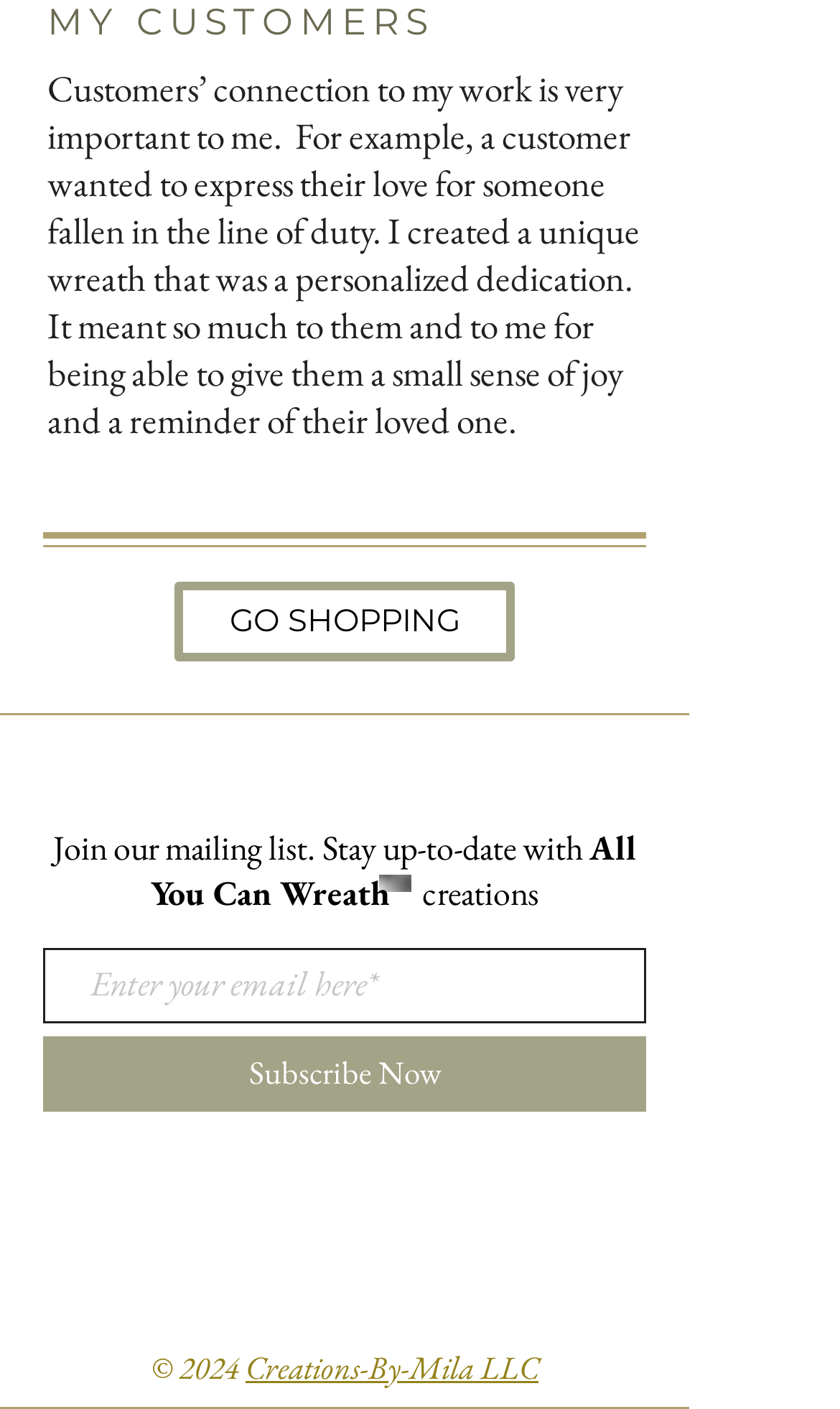Provide a one-word or short-phrase answer to the question:
What is the name of the business?

All You Can Wreath